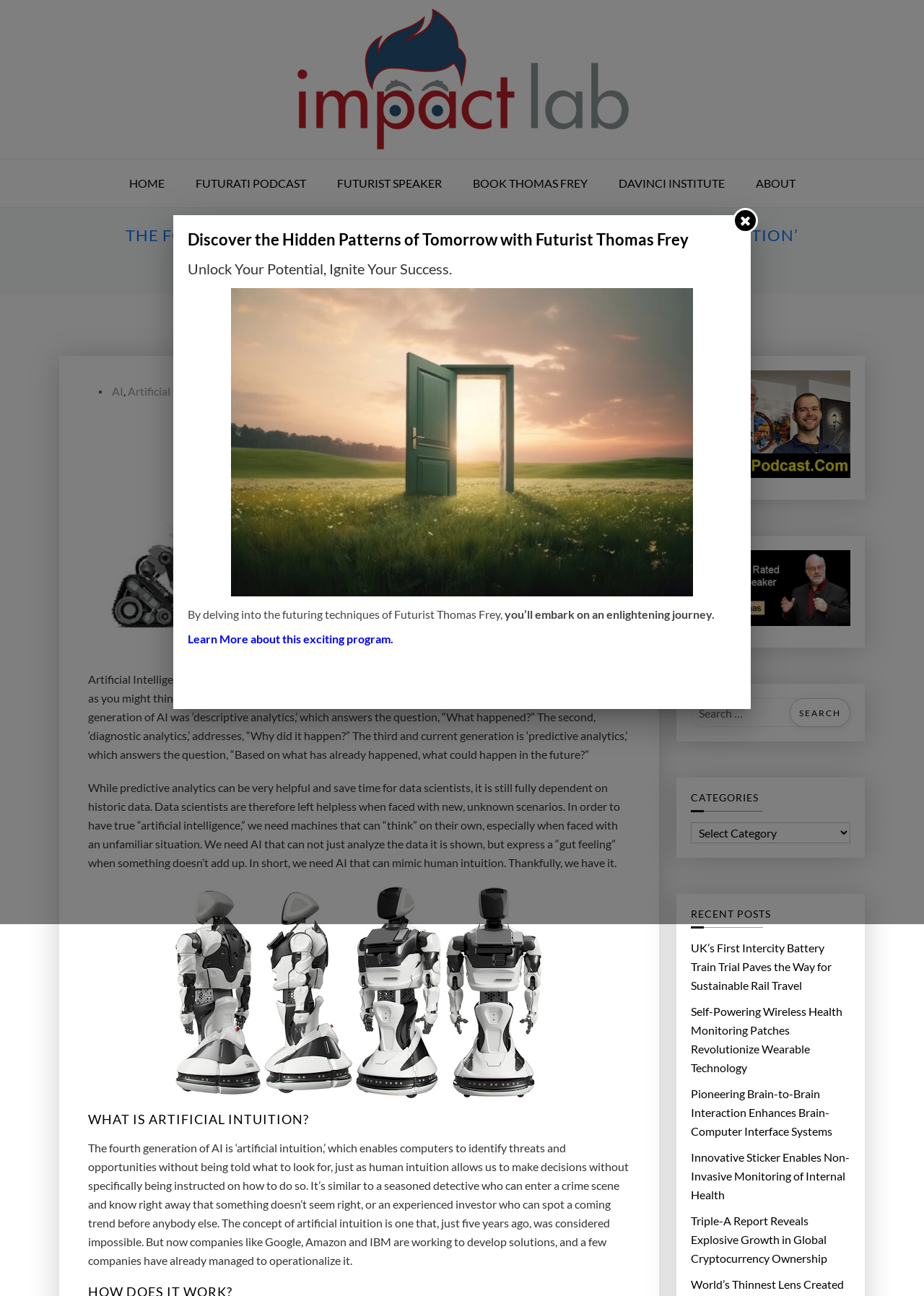What is the purpose of artificial intuition in AI?
Please use the image to deliver a detailed and complete answer.

According to the webpage, artificial intuition in AI enables computers to identify threats and opportunities without being told what to look for, similar to human intuition, allowing them to make decisions without specific instructions.